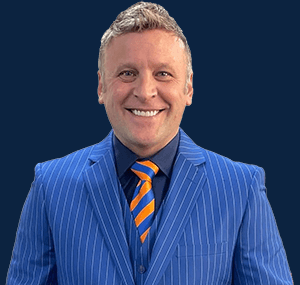Respond to the question below with a single word or phrase:
What is Seth Harp's profession?

Sports commentator